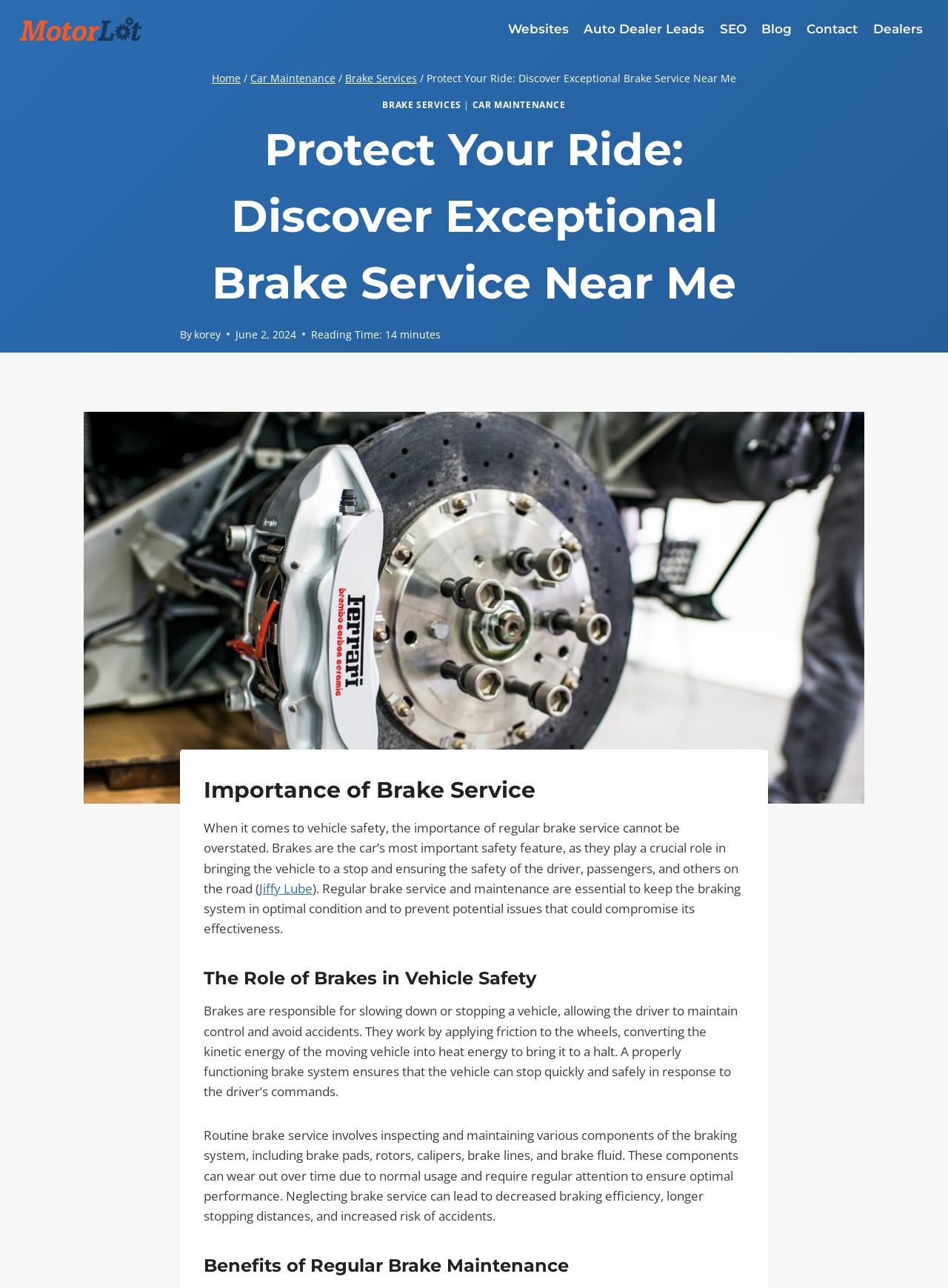Please determine the bounding box coordinates for the element with the description: "Auto Dealer Leads".

[0.608, 0.009, 0.751, 0.037]